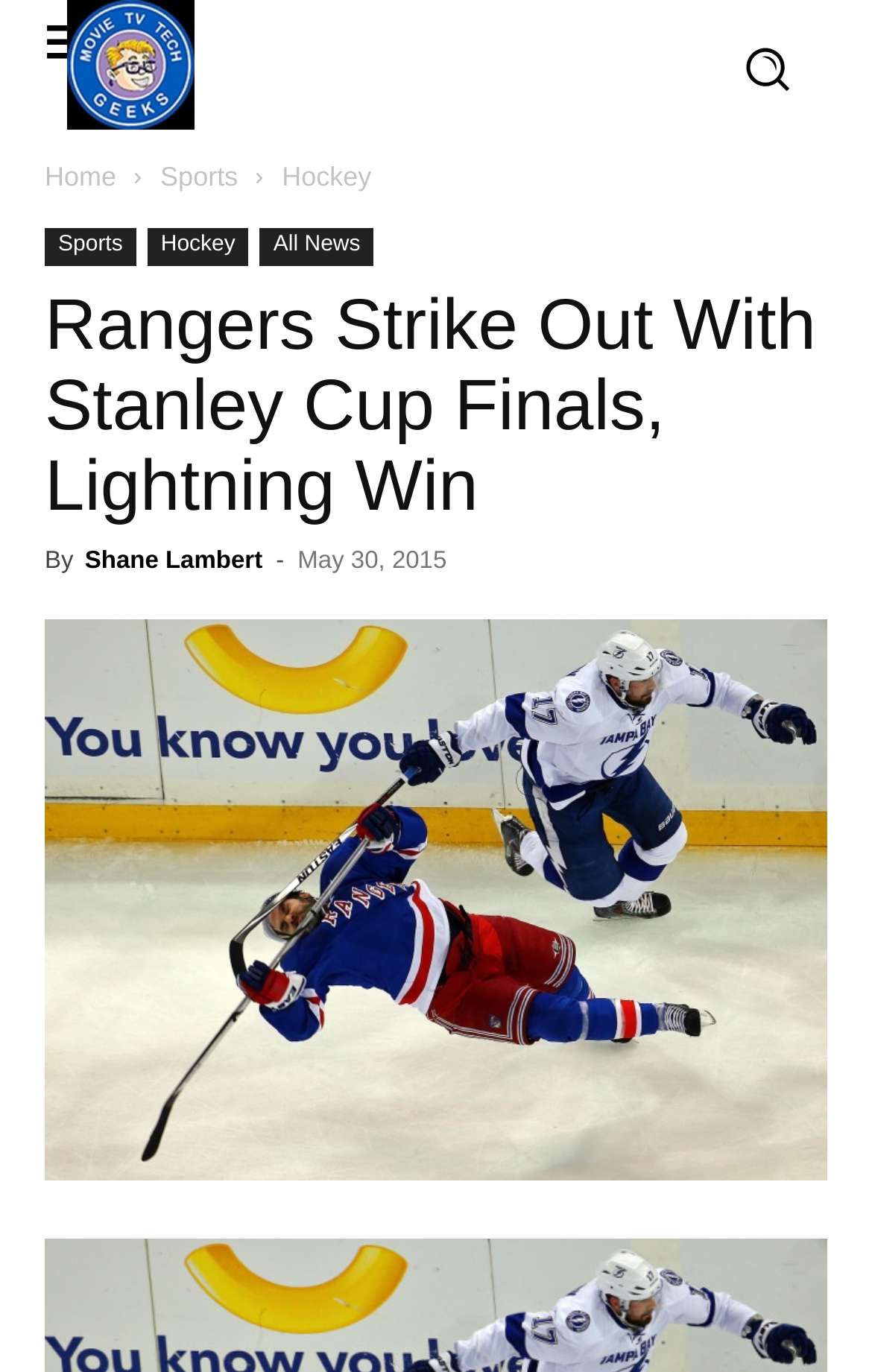What is the name of the website?
Using the information from the image, answer the question thoroughly.

The name of the website can be found by looking at the logo link at the top of the page, which contains the text 'Movie TV Tech Geeks News Logo'.